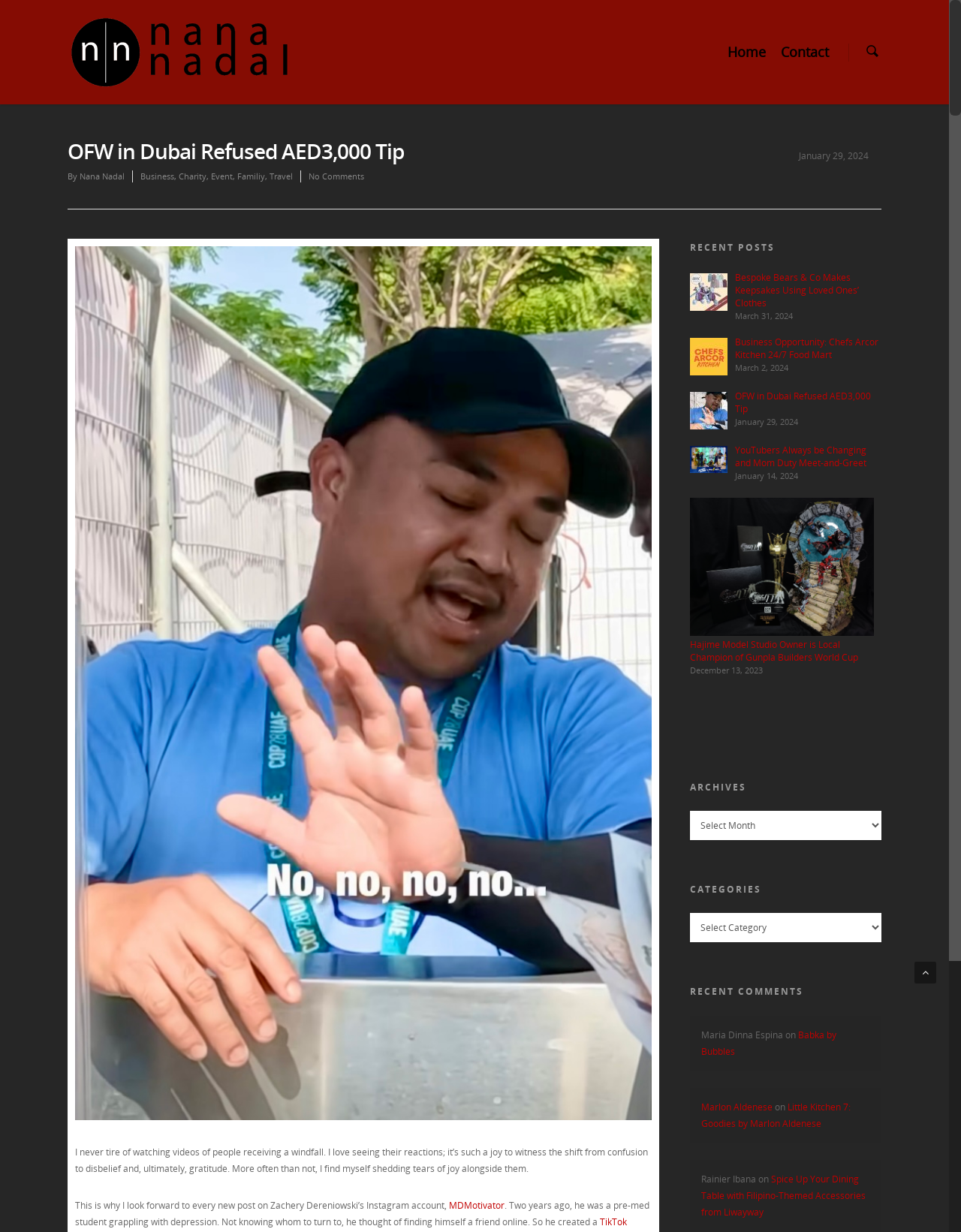Given the description of the UI element: "MDMotivator", predict the bounding box coordinates in the form of [left, top, right, bottom], with each value being a float between 0 and 1.

[0.467, 0.973, 0.525, 0.983]